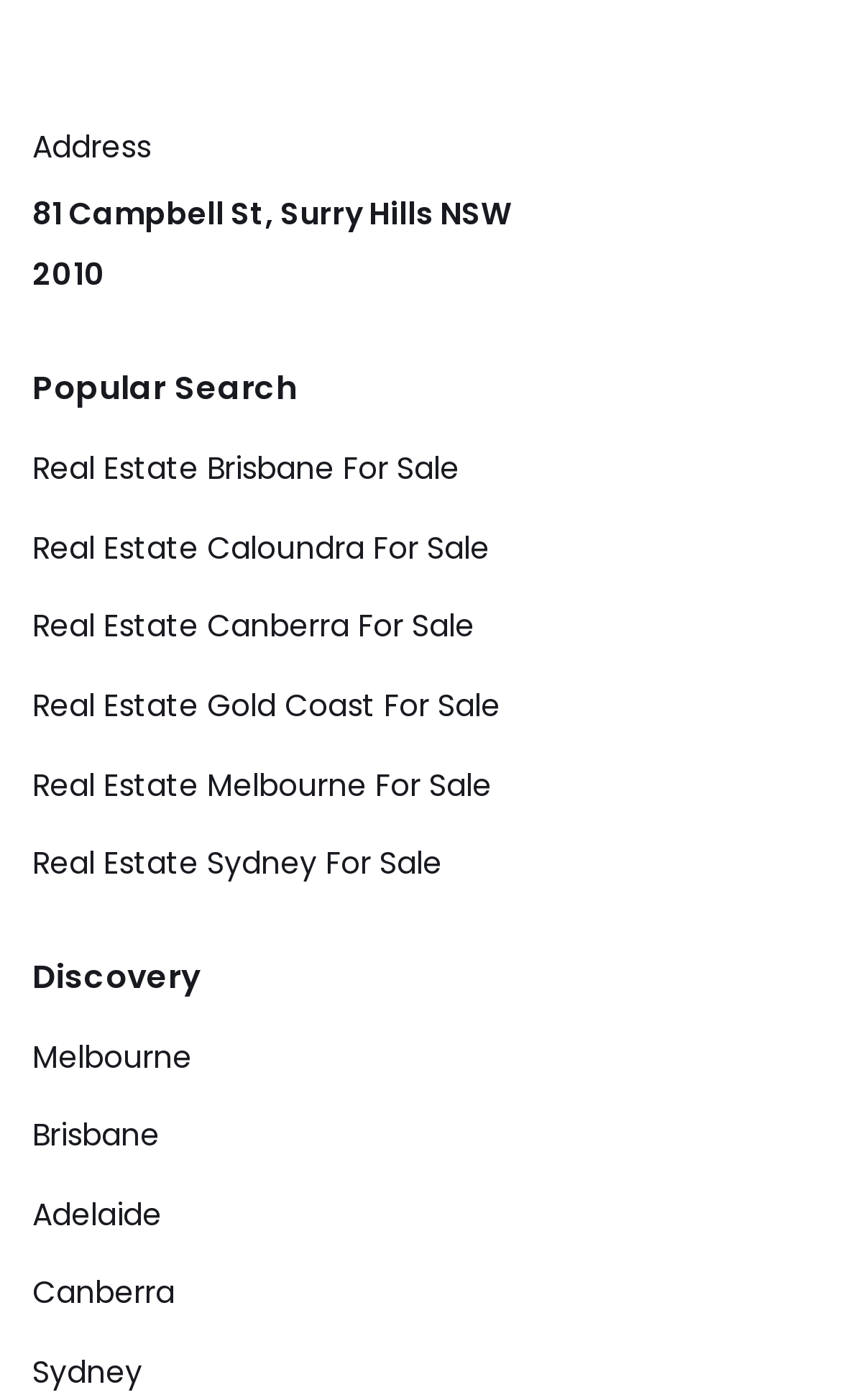What is the last city listed under the 'Discovery' heading?
Refer to the image and give a detailed response to the question.

Under the 'Discovery' heading, there are five city links listed, and the last one is 'Sydney'.